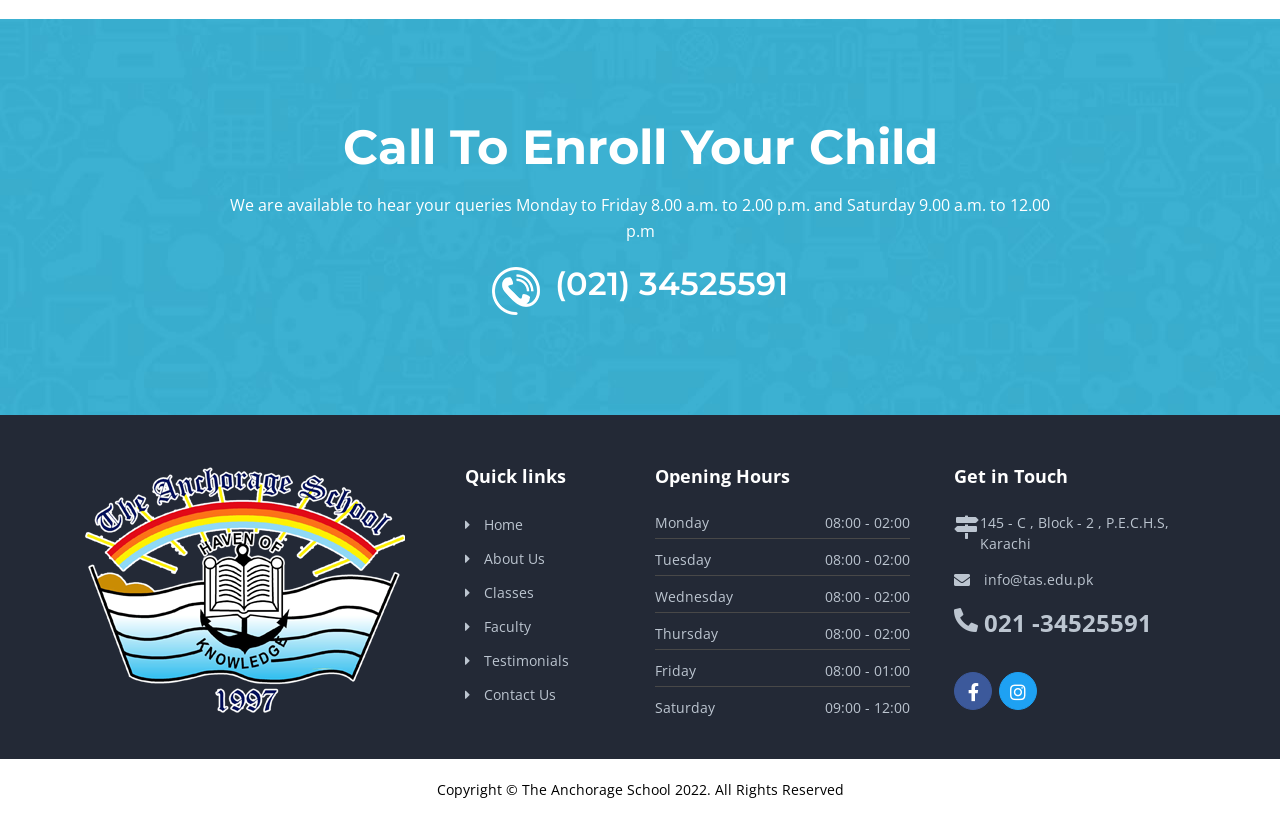Please determine the bounding box coordinates of the element's region to click in order to carry out the following instruction: "View testimonials". The coordinates should be four float numbers between 0 and 1, i.e., [left, top, right, bottom].

[0.378, 0.794, 0.445, 0.818]